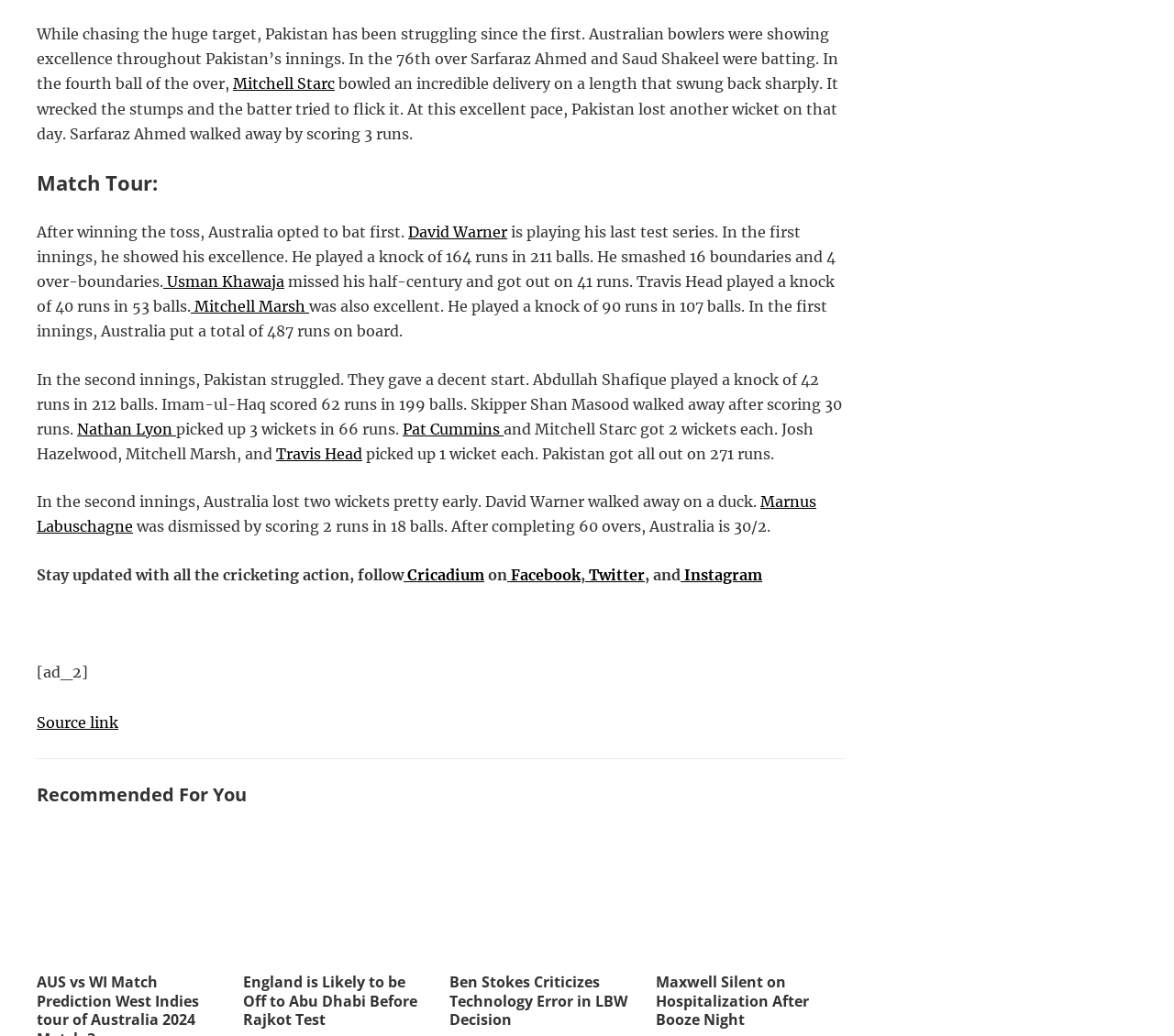Please determine the bounding box coordinates of the element to click on in order to accomplish the following task: "Read more about Ben Stokes Criticizes Technology Error in LBW Decision". Ensure the coordinates are four float numbers ranging from 0 to 1, i.e., [left, top, right, bottom].

[0.383, 0.938, 0.534, 0.994]